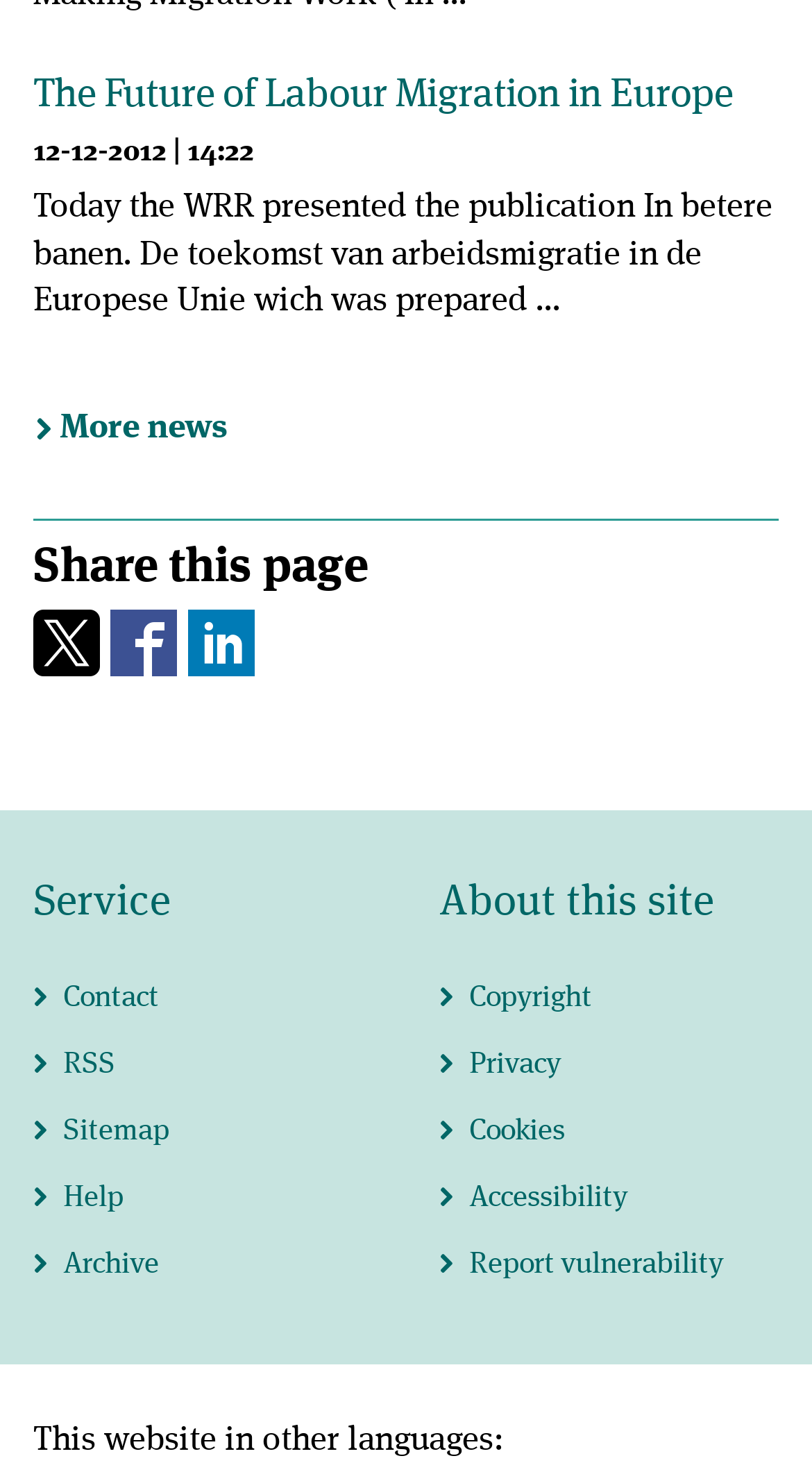How many links are there in the 'About this site' section?
Offer a detailed and full explanation in response to the question.

The 'About this site' section has five link elements with the text ' Copyright', ' Privacy', ' Cookies', ' Accessibility', and ' Report vulnerability', which indicates that there are five links in this section.